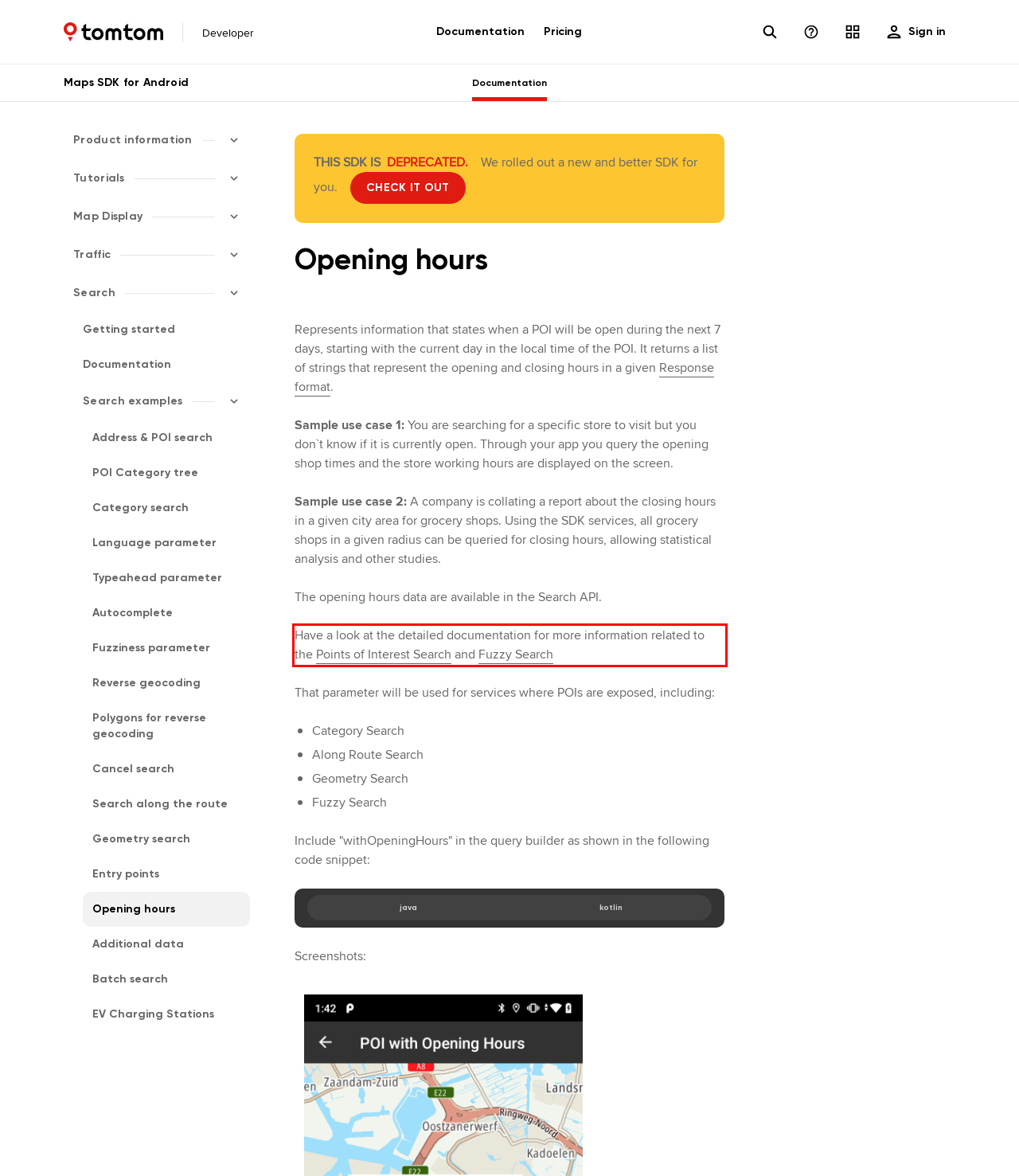You are provided with a screenshot of a webpage featuring a red rectangle bounding box. Extract the text content within this red bounding box using OCR.

Have a look at the detailed documentation for more information related to the Points of Interest Search and Fuzzy Search